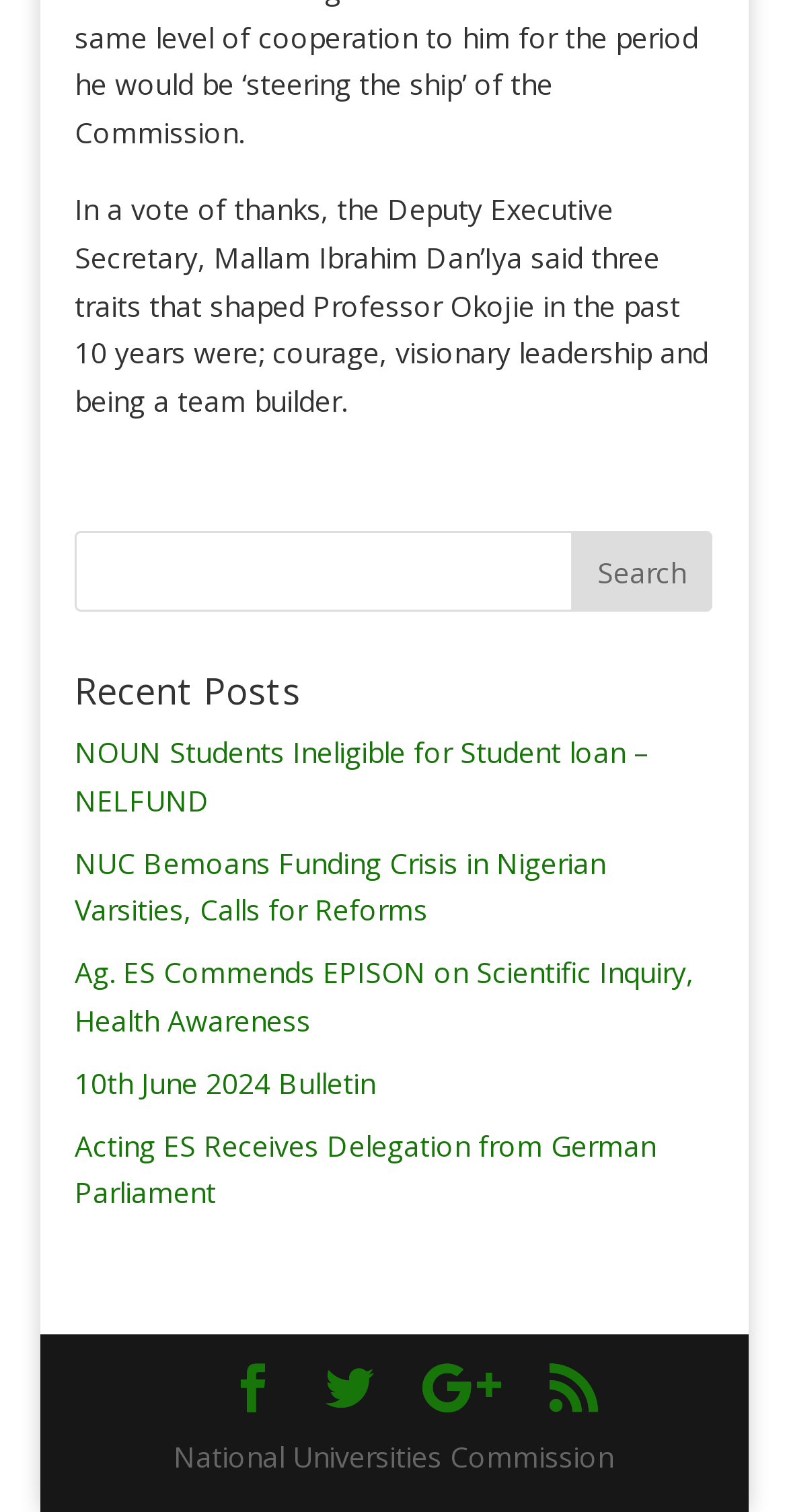Locate the UI element described by Twitter in the provided webpage screenshot. Return the bounding box coordinates in the format (top-left x, top-left y, bottom-right x, bottom-right y), ensuring all values are between 0 and 1.

[0.414, 0.903, 0.476, 0.936]